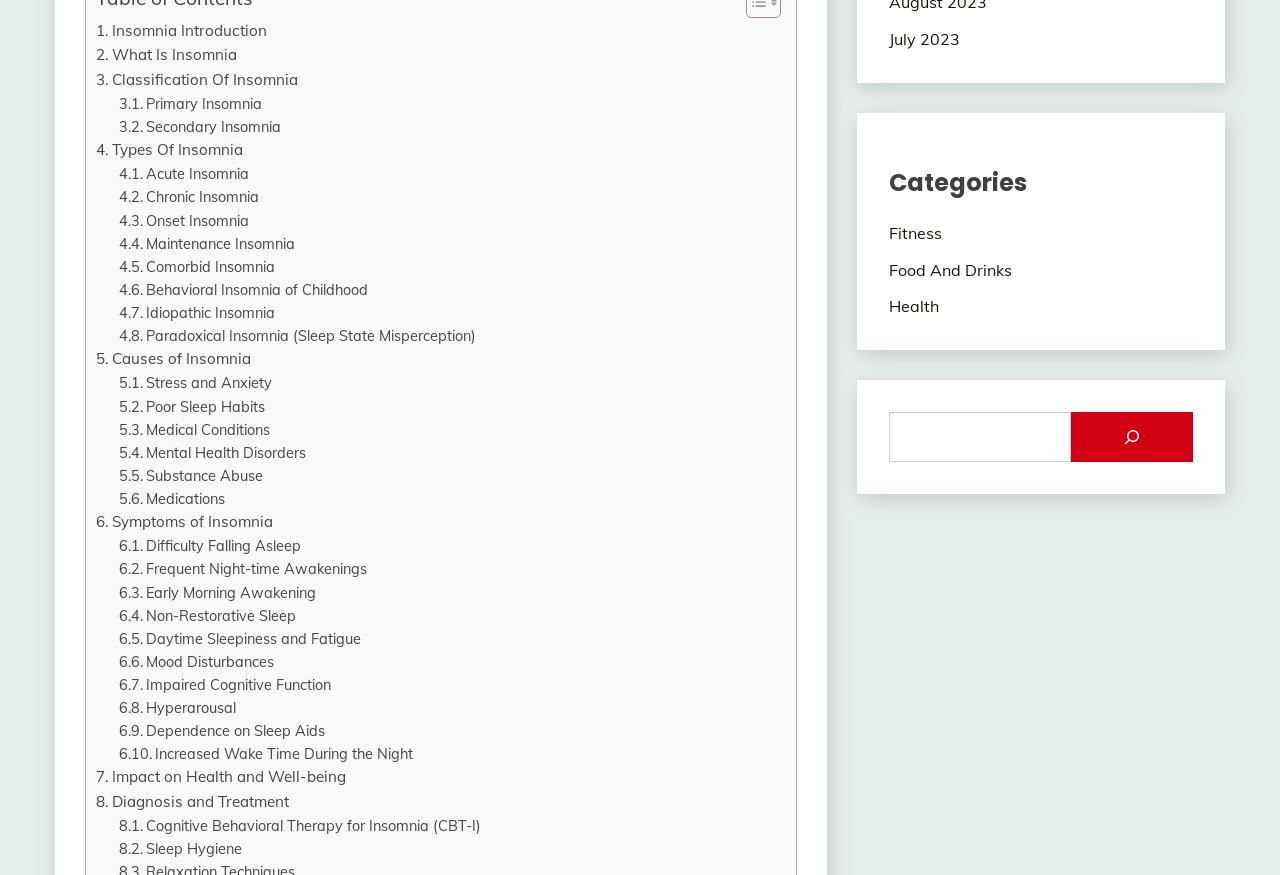What are the categories listed on the webpage?
Based on the screenshot, respond with a single word or phrase.

Fitness, Food And Drinks, Health